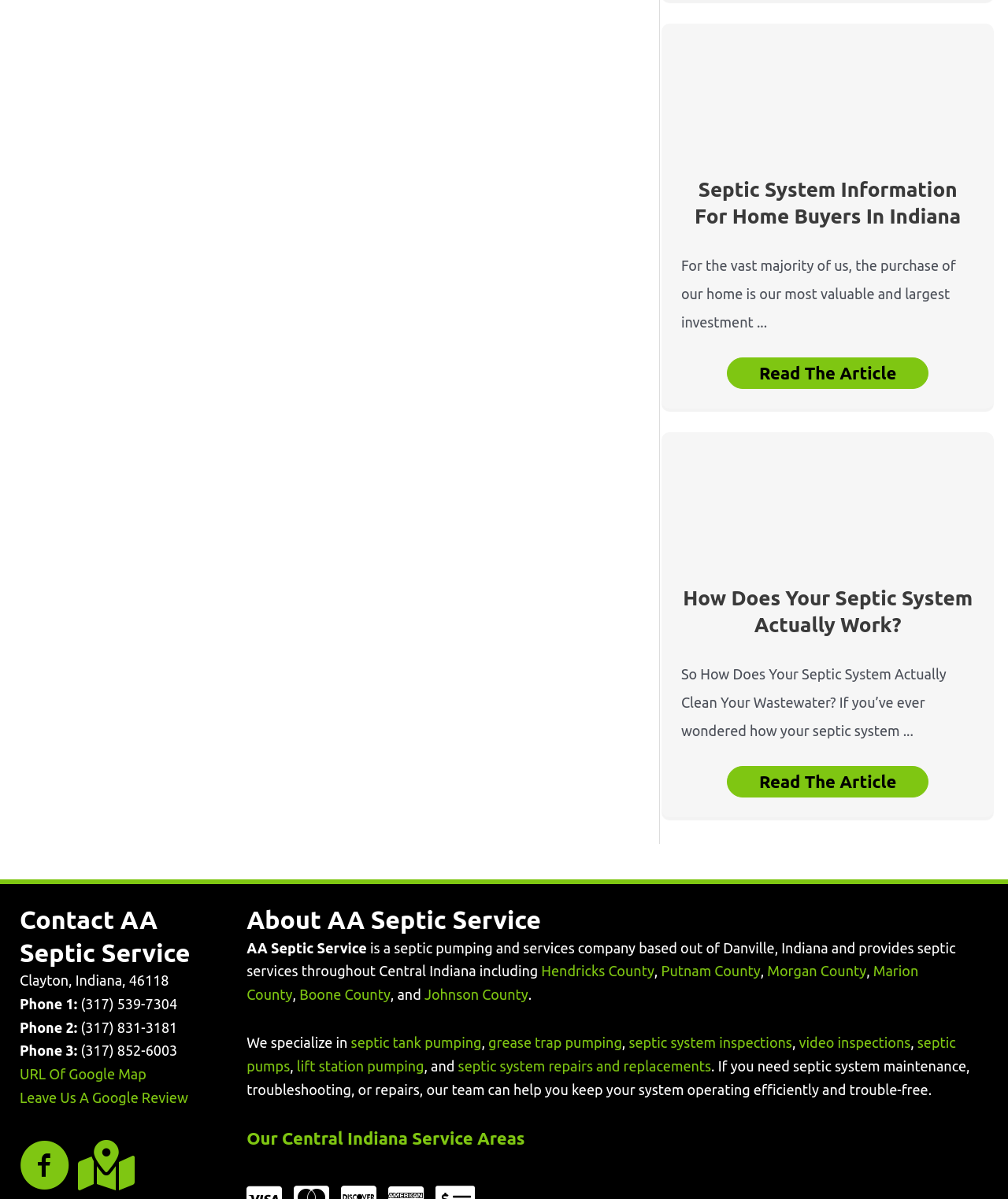What areas does AA Septic Service serve?
Please ensure your answer to the question is detailed and covers all necessary aspects.

The webpage mentions that AA Septic Service provides services throughout Central Indiana, including Hendricks County, Putnam County, Morgan County, Marion County, Boone County, and Johnson County.